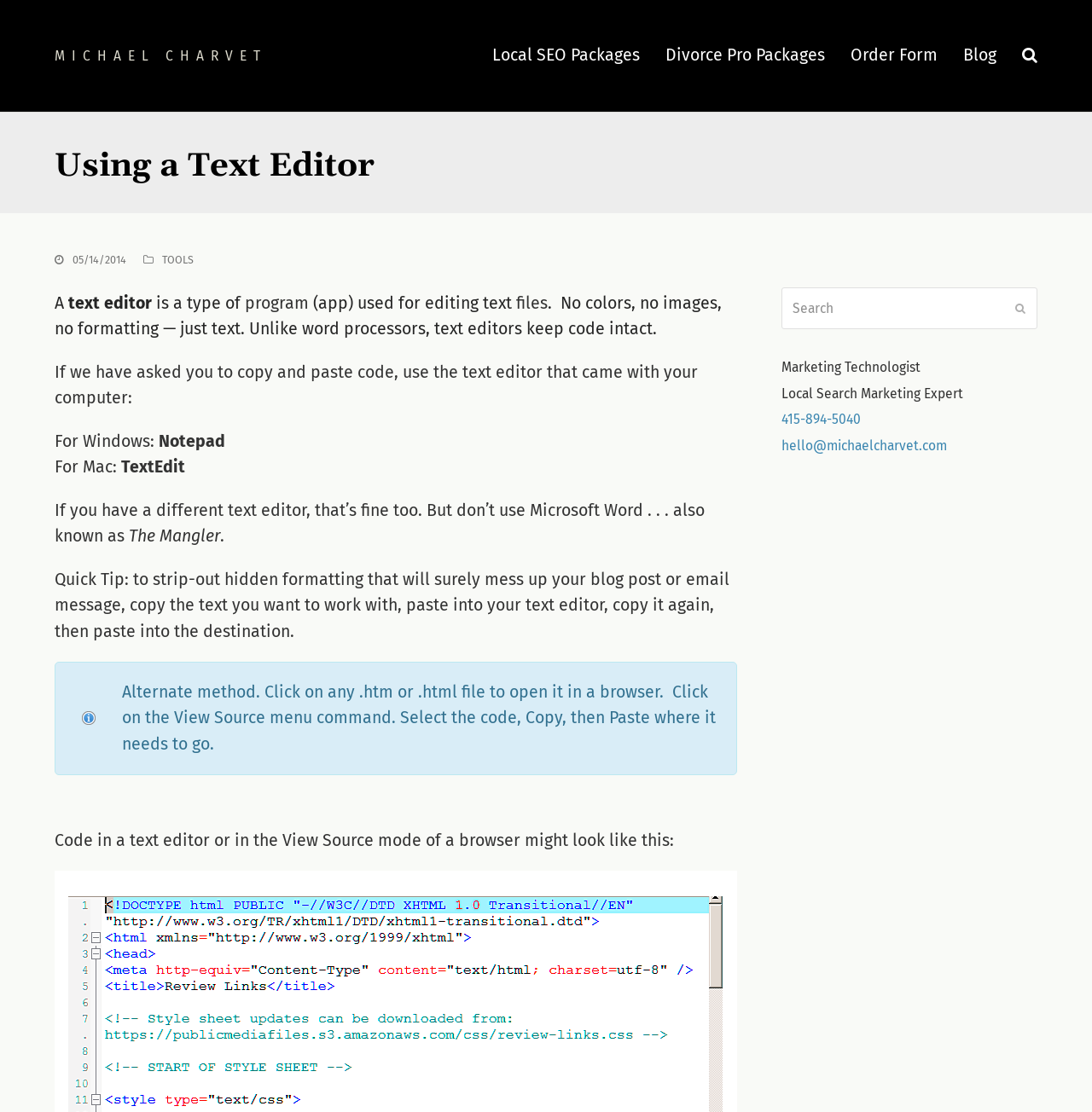Elaborate on the information and visuals displayed on the webpage.

The webpage is about using a text editor, with the title "Using a Text Editor" at the top. Below the title, there is a navigation menu with five links: "Local SEO Packages", "Divorce Pro Packages", "Order Form", "Blog", and a search button. 

On the left side, there is a header section with a link to "MICHAEL CHARVET" and a date "05/14/2014". Below the header, there is a main content area with several paragraphs of text. The first paragraph explains what a text editor is, stating that it is a type of program used for editing text files without colors, images, or formatting. 

The following paragraphs provide instructions on how to use a text editor, including copying and pasting code, and recommend using the default text editor that comes with the computer, such as Notepad for Windows or TextEdit for Mac. There is also a warning not to use Microsoft Word. 

Further down, there is a "Quick Tip" section that explains how to strip out hidden formatting from text, and an "Alternate method" section that describes how to open an HTML file in a browser and copy the code. 

At the bottom right of the page, there is a complementary section with a search box, a "Submit" button, and some text describing the author as a "Marketing Technologist" and "Local Search Marketing Expert", along with contact information.